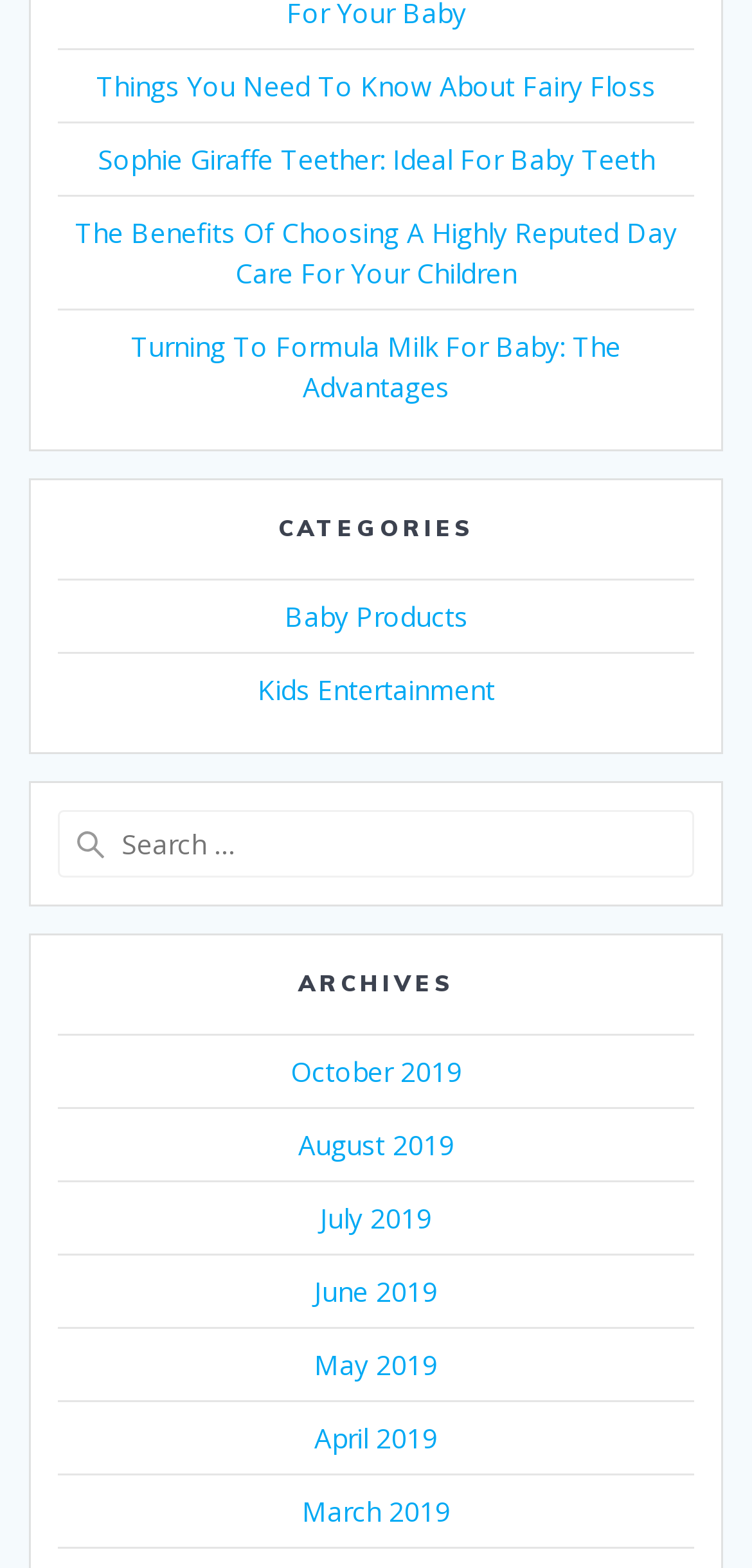Can you specify the bounding box coordinates of the area that needs to be clicked to fulfill the following instruction: "Read about baby products"?

[0.378, 0.382, 0.622, 0.405]